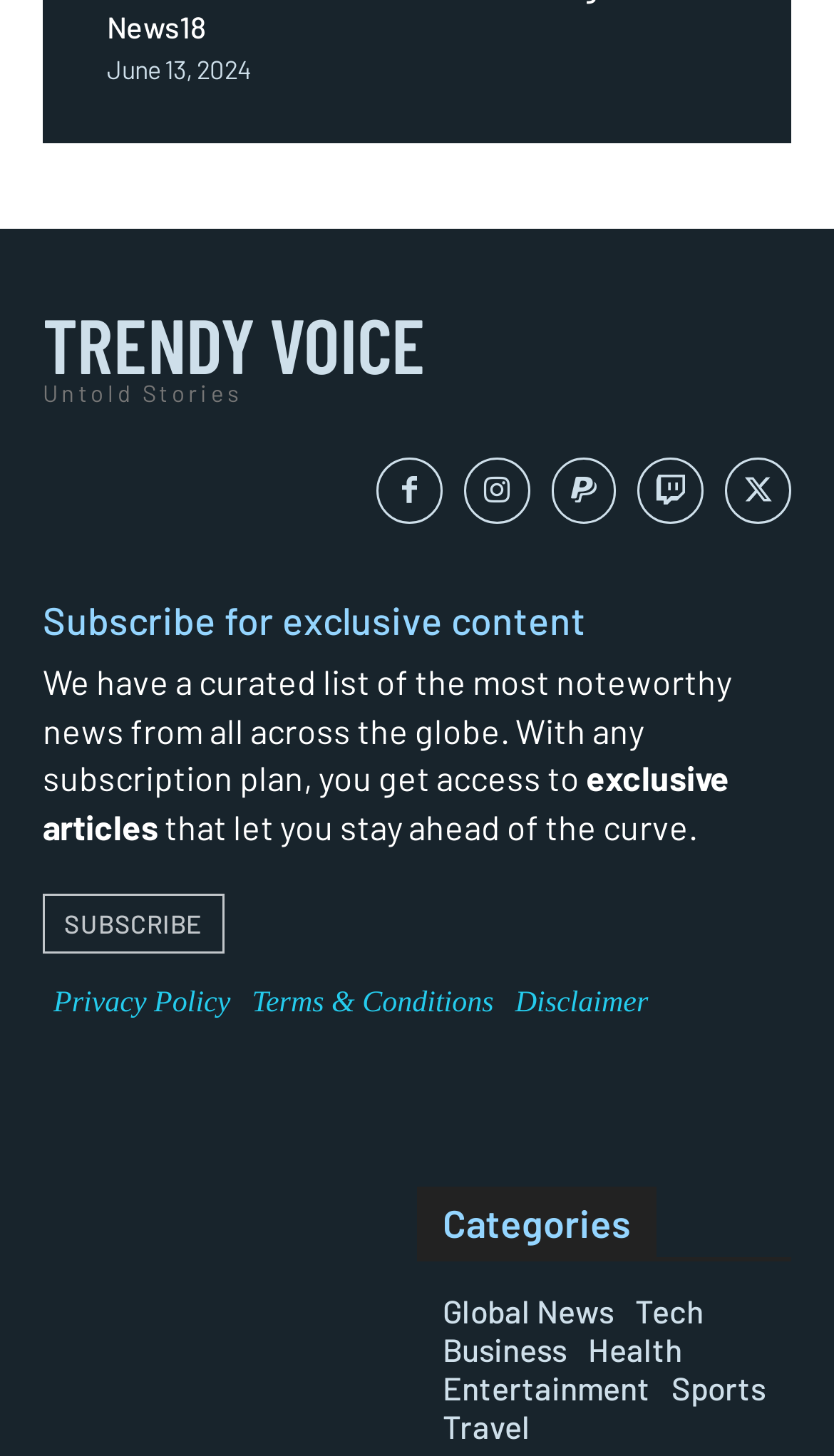Find the bounding box coordinates for the HTML element described in this sentence: "Global News". Provide the coordinates as four float numbers between 0 and 1, in the format [left, top, right, bottom].

[0.531, 0.886, 0.736, 0.913]